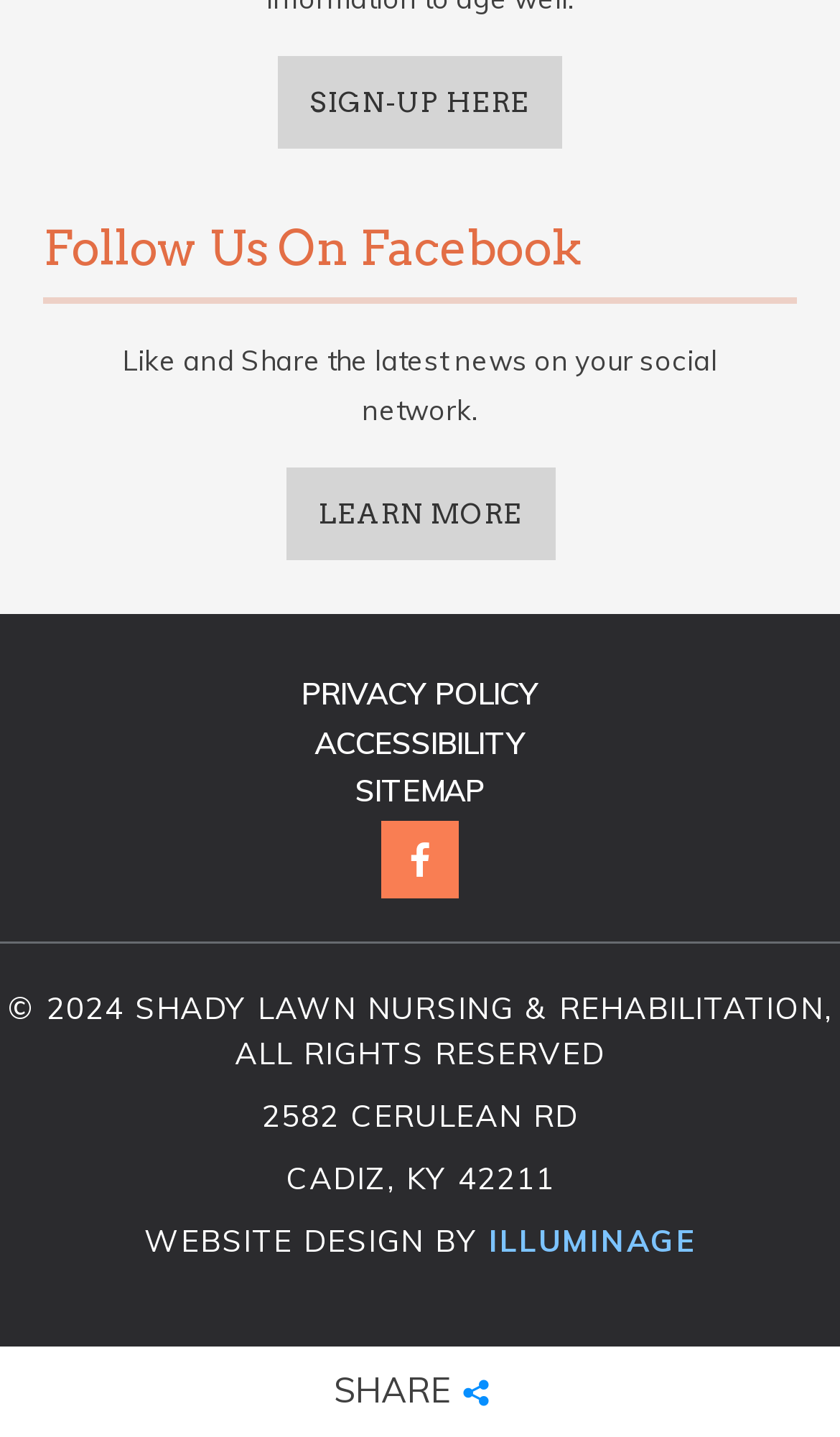Please predict the bounding box coordinates (top-left x, top-left y, bottom-right x, bottom-right y) for the UI element in the screenshot that fits the description: Search

None